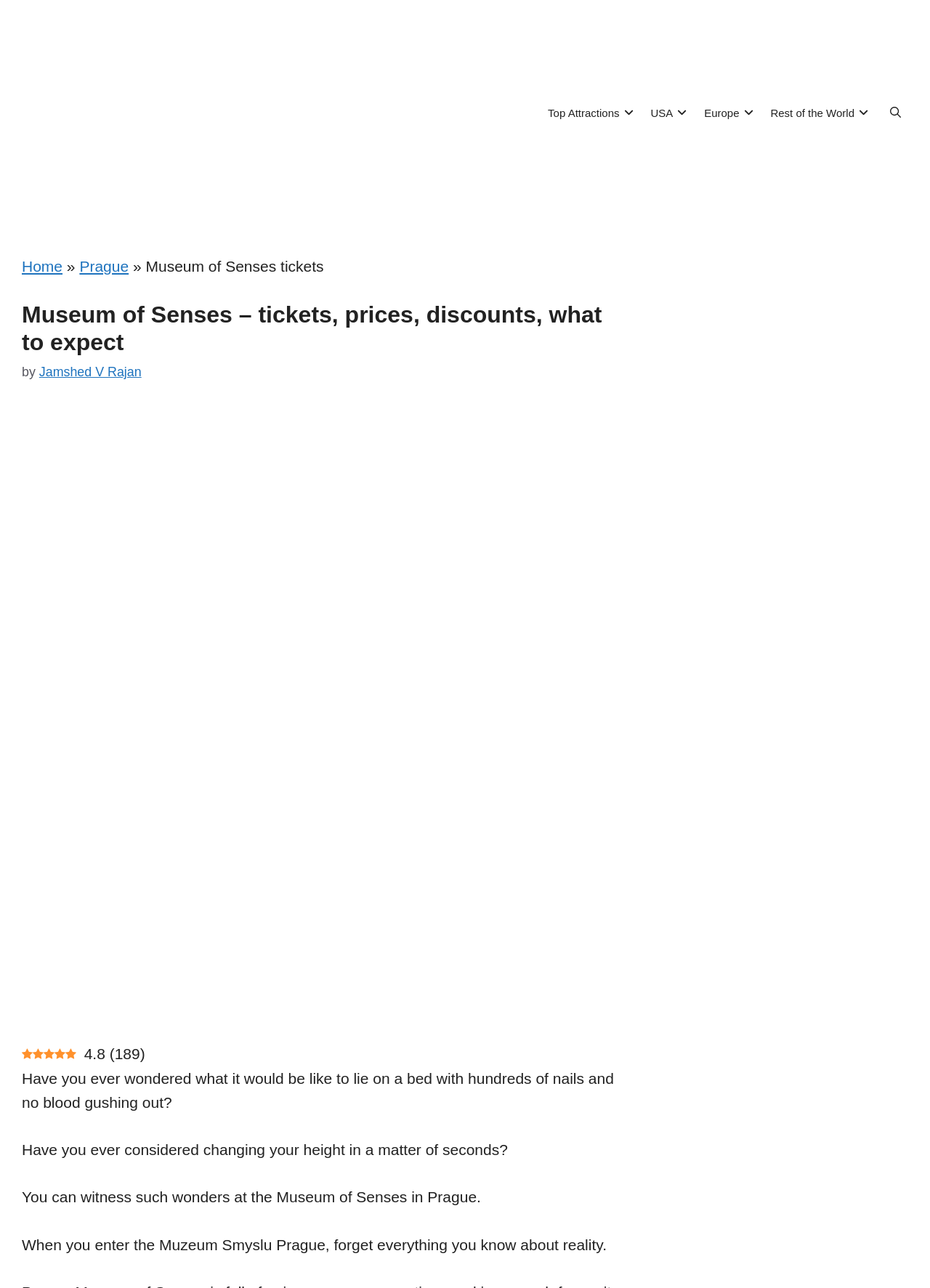Utilize the details in the image to give a detailed response to the question: What can visitors expect from the Museum of Senses?

The webpage suggests that visitors to the Museum of Senses can expect to experience an unconventional reality, where they can forget everything they know about reality. This implies that the museum offers a unique and unconventional experience that challenges visitors' perceptions of reality.